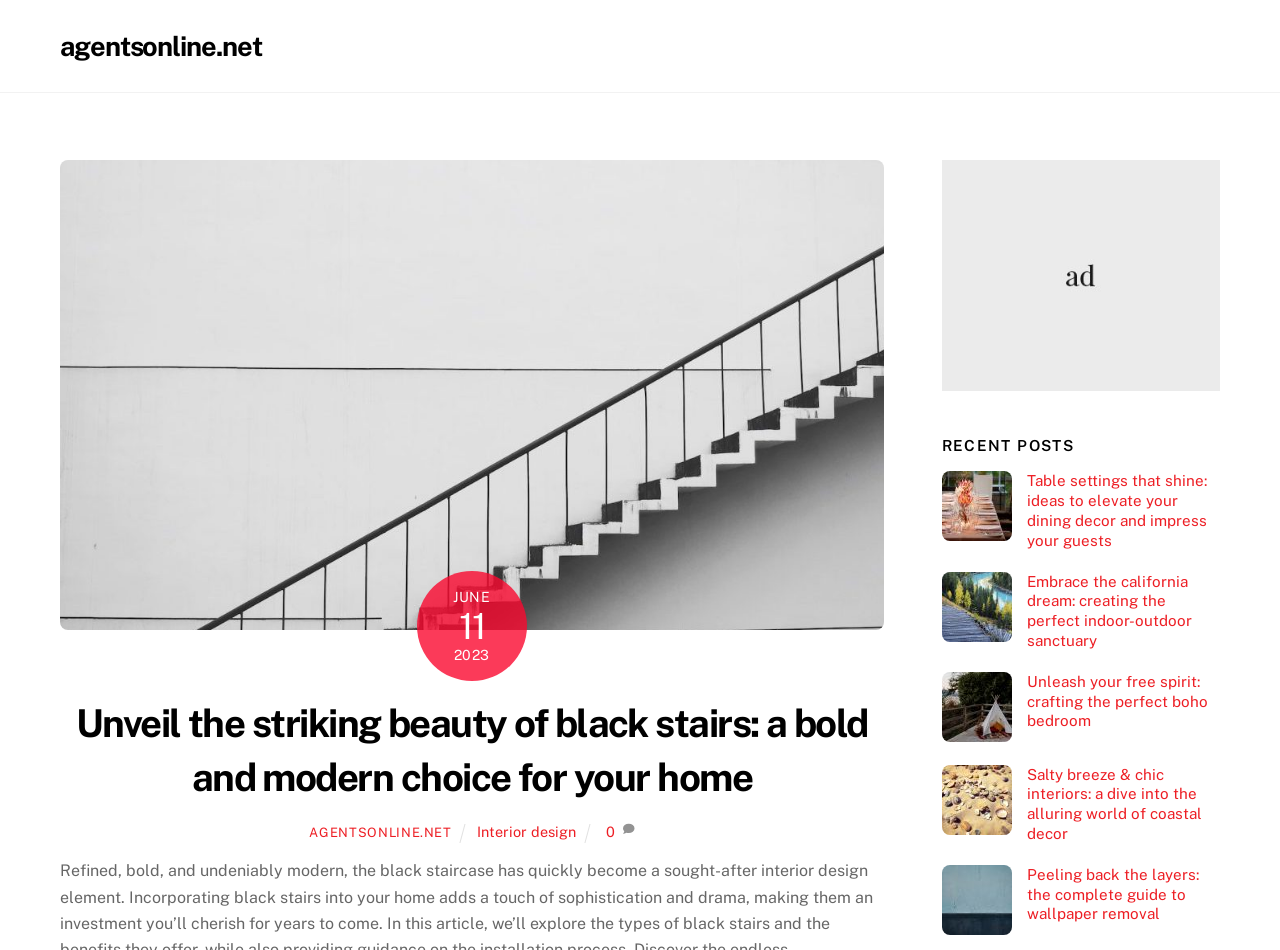Kindly provide the bounding box coordinates of the section you need to click on to fulfill the given instruction: "Click on the Savoy link".

None